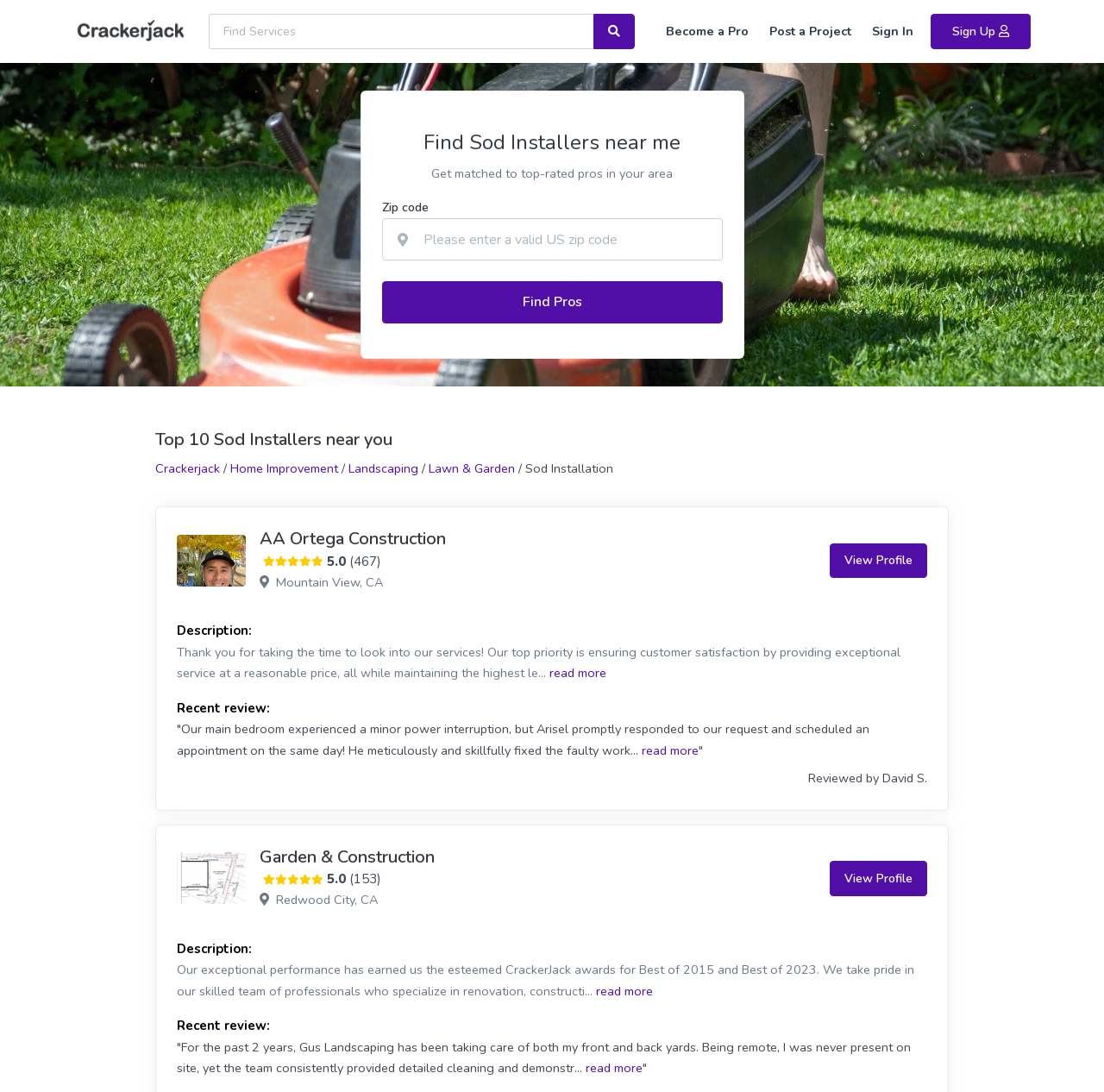Describe the webpage meticulously, covering all significant aspects.

This webpage is a directory of top-rated Sod Installers near the user's location. At the top, there is a Crackerjack logo and a search bar with a "Find Services" textbox and a magnifying glass button. Below the search bar, there are links to "Become a Pro", "Post a Project", "Sign In", and "Sign Up".

The main content of the page is divided into two sections. The first section has a heading "Find Sod Installers near me" and a subheading "Get matched to top-rated pros in your area". Below this, there is a zip code input field and a "Find Pros" button.

The second section has a heading "Top 10 Sod Installers near you" and a breadcrumb navigation menu showing the categories "Home Improvement", "Landscaping", "Lawn & Garden", and "Sod Installation". Below this, there are listings of Sod Installers, each with a business name, rating, number of reviews, location, and a brief description. Each listing also has a "View Profile" link and a section for recent reviews.

There are two Sod Installer listings visible on the page, with detailed information about each business, including their description, rating, and recent reviews. The reviews include quotes from satisfied customers, along with the customer's name and a "read more" link.